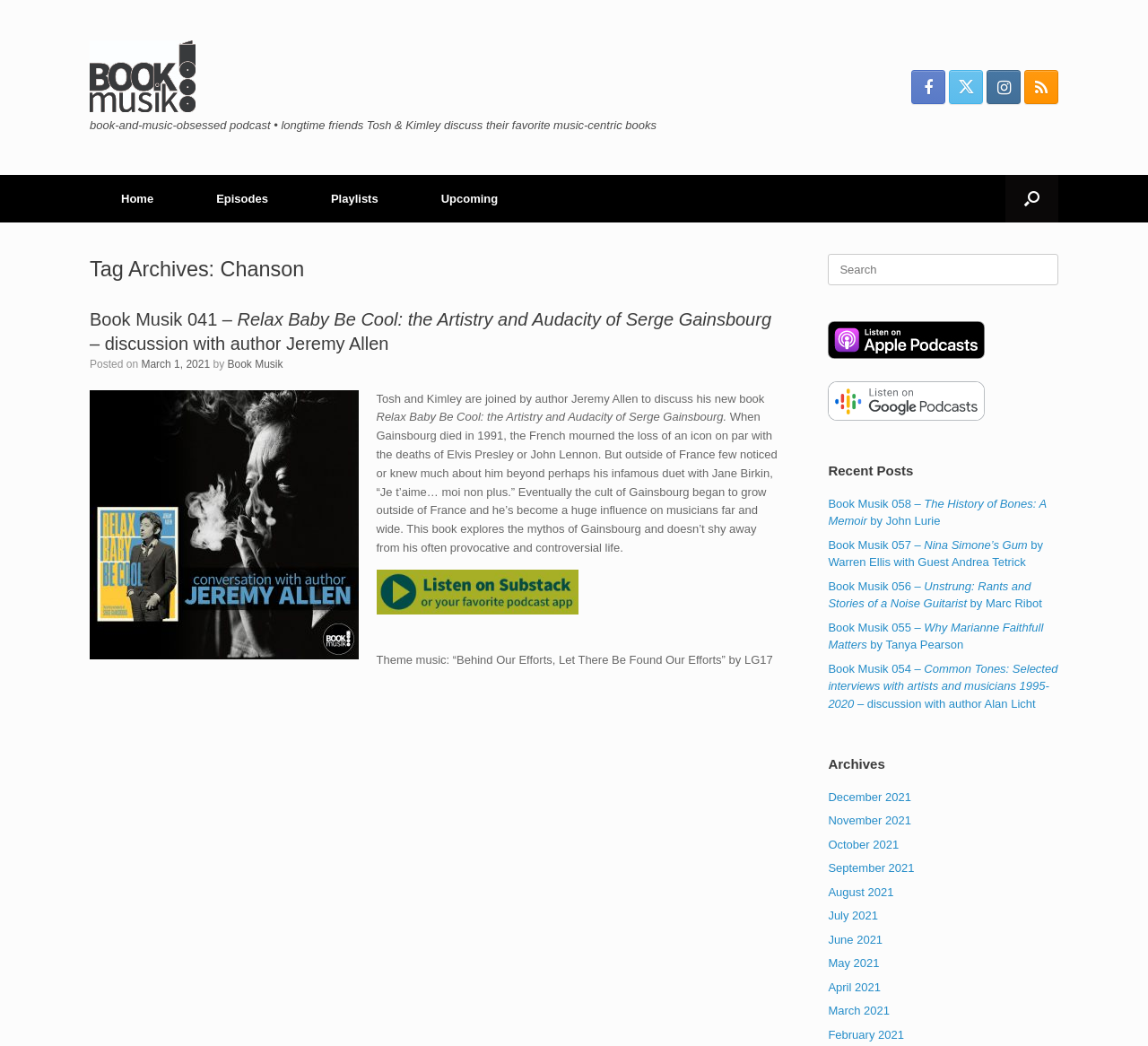Elaborate on the different components and information displayed on the webpage.

The webpage is about a podcast called "Chanson - Book Musik Podcast" where hosts Tosh and Kimley discuss their favorite music-centric books. At the top left corner, there is a logo of "Book Musik" with a link to the homepage. Below the logo, there is a brief description of the podcast. 

To the right of the logo, there are four social media icons, each with a link to a different platform. Below these icons, there is a navigation menu with links to "Home", "Episodes", "Playlists", and "Upcoming". 

On the left side of the page, there is a main content area with a heading "Tag Archives: Chanson". Below this heading, there is an article about a podcast episode discussing the book "Relax Baby Be Cool: the Artistry and Audacity of Serge Gainsbourg" by Jeremy Allen. The article includes a heading with the episode title, a brief summary of the episode, and a link to listen to the episode. There is also an image of the book cover.

Below the article, there is a search bar with a link to search for specific content. On the right side of the page, there are links to listen to the podcast on various platforms, including Apple Podcasts and Google Podcasts. 

Further down the page, there is a section titled "Recent Posts" with links to five recent podcast episodes. Below this section, there is an "Archives" section with links to podcast episodes organized by month, from December 2021 to March 2021.